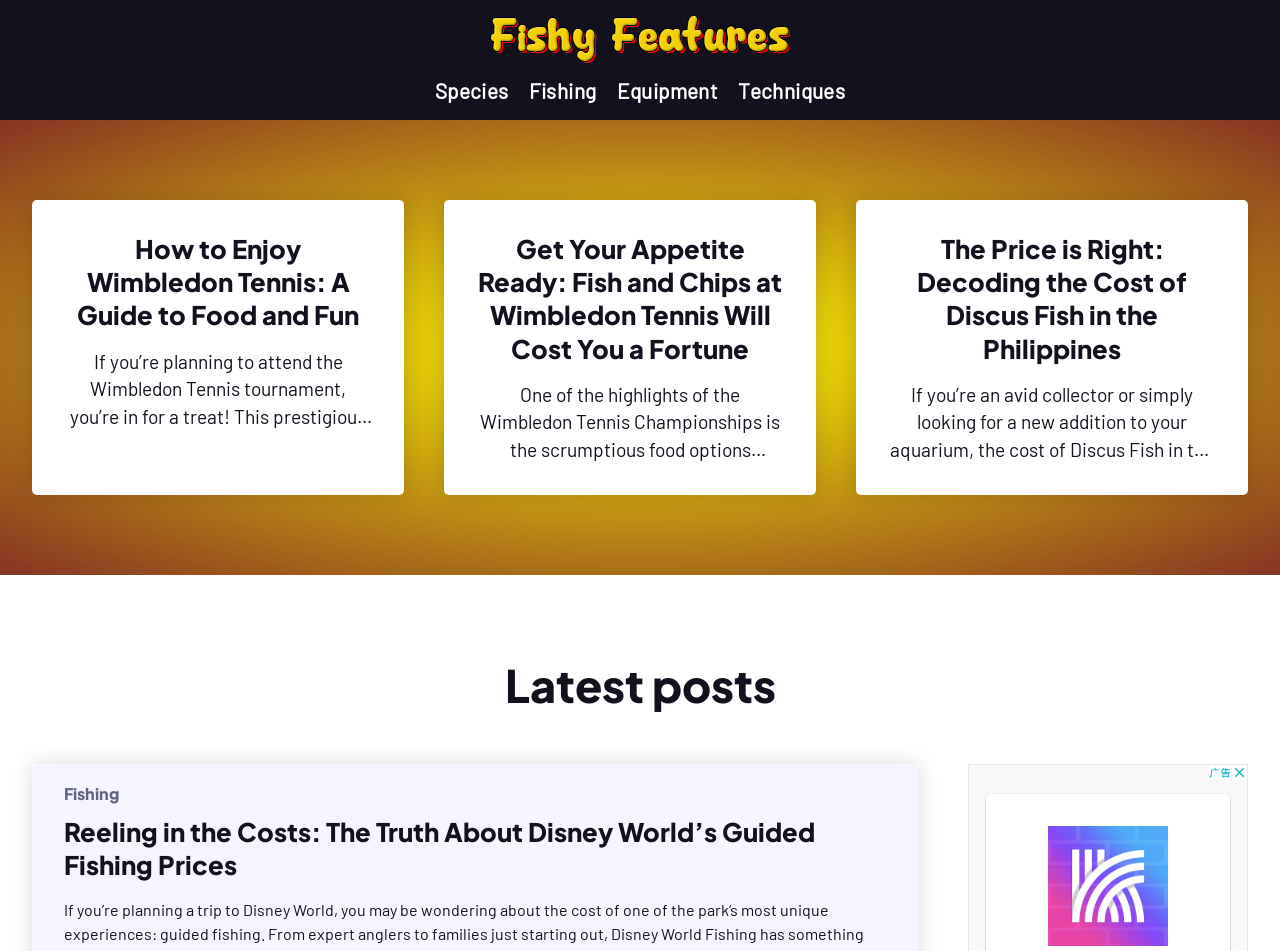Please answer the following question using a single word or phrase: 
What is the topic of the article with the highest y-coordinate?

Latest posts